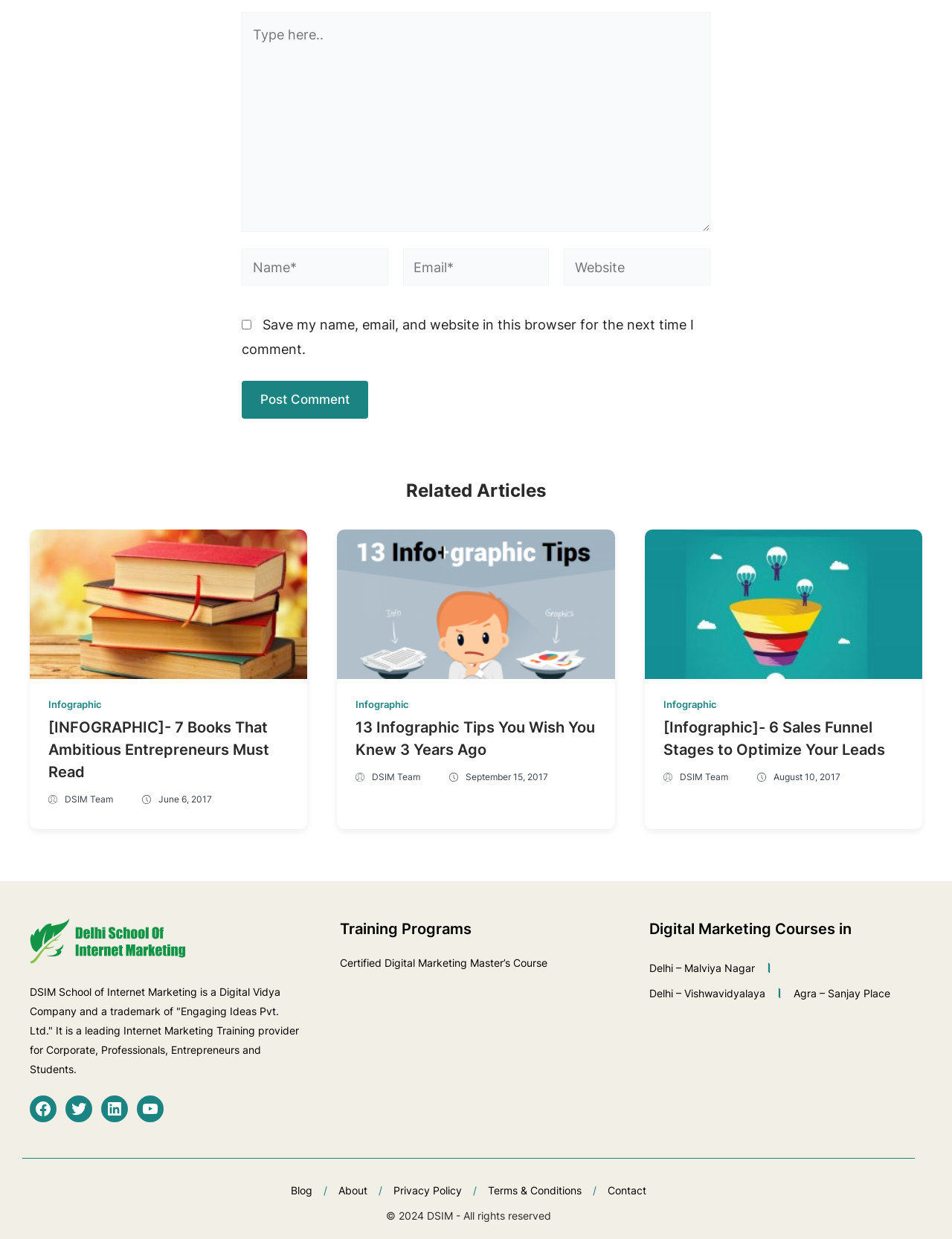Determine the bounding box coordinates of the region that needs to be clicked to achieve the task: "Visit the Facebook page".

[0.031, 0.884, 0.059, 0.906]